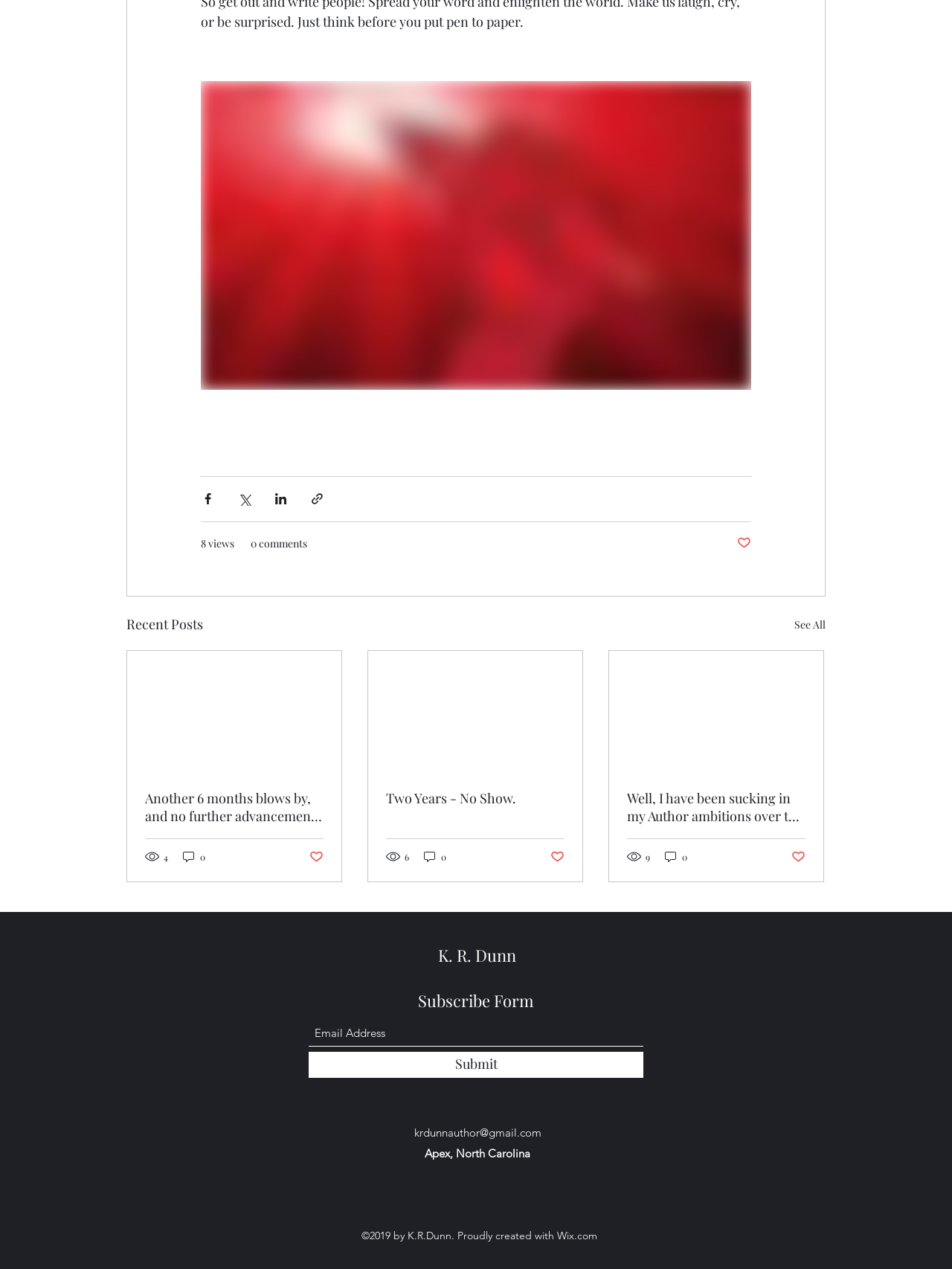Provide a short, one-word or phrase answer to the question below:
What is the location of the author?

Apex, North Carolina